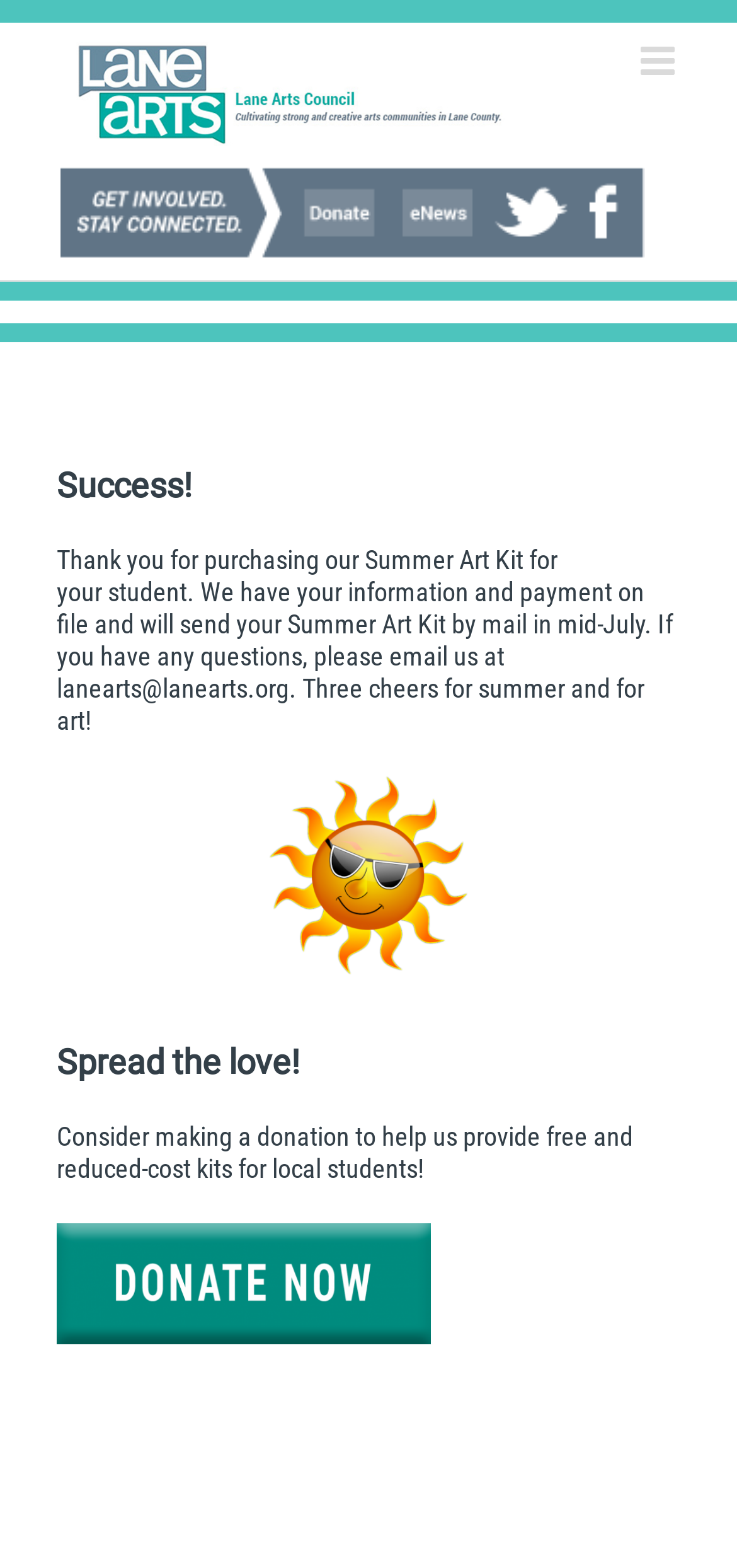Extract the bounding box for the UI element that matches this description: "alt="Lane Arts Council Logo"".

[0.077, 0.027, 0.712, 0.093]